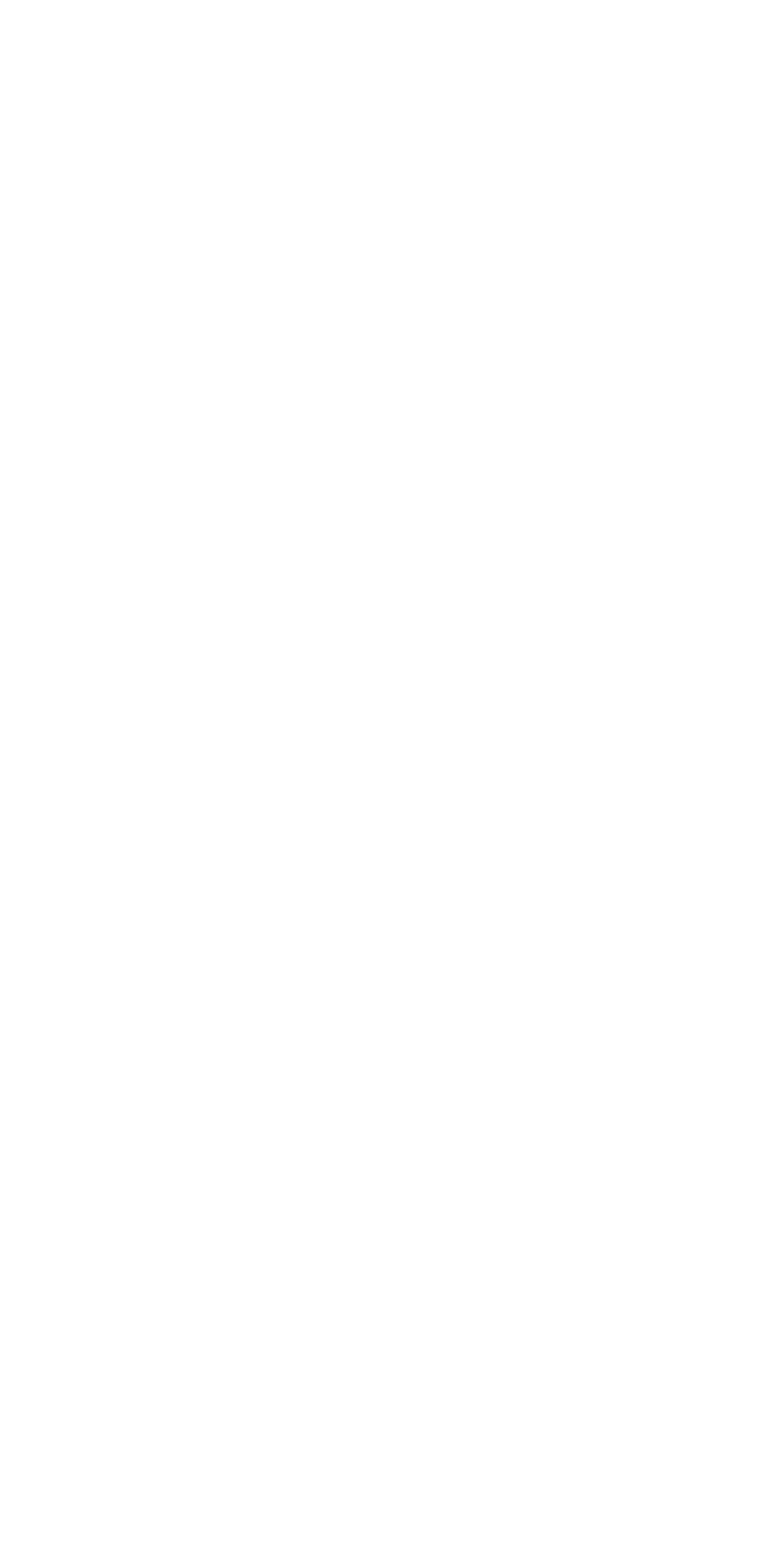Please identify the coordinates of the bounding box for the clickable region that will accomplish this instruction: "Enter your phone number".

[0.051, 0.706, 0.769, 0.752]